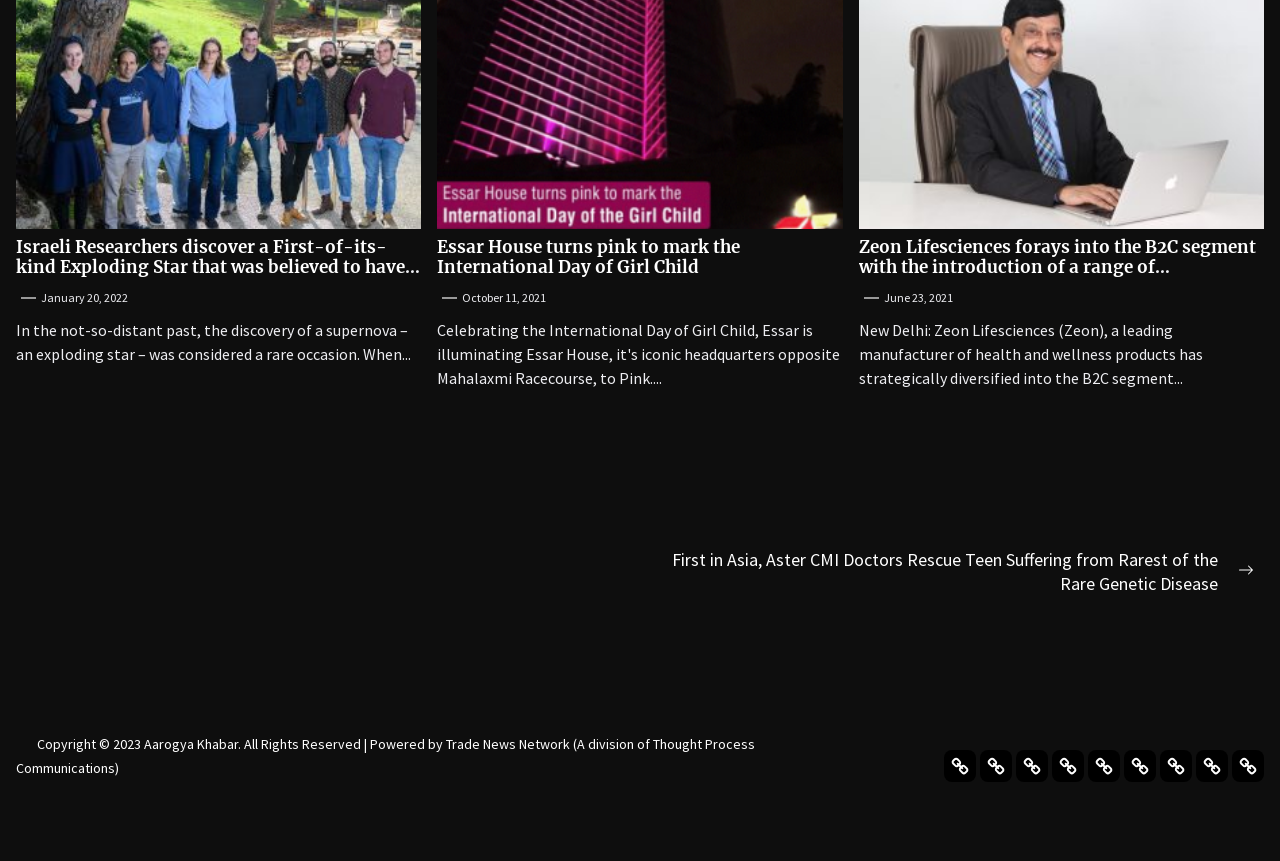Utilize the information from the image to answer the question in detail:
What is the name of the company that has forayed into the B2C segment?

The third article on the webpage has a heading that reads 'Zeon Lifesciences forays into the B2C segment with the introduction of a range of nutraceutical products'. Therefore, the name of the company that has forayed into the B2C segment is Zeon Lifesciences.